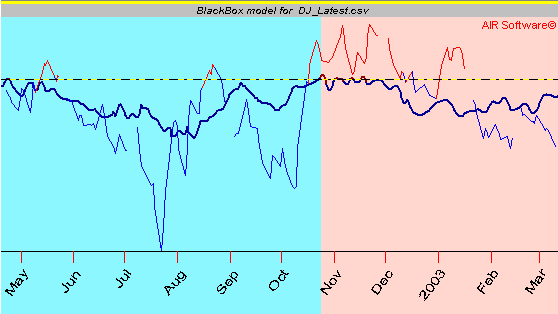Look at the image and give a detailed response to the following question: What is the purpose of the horizontal dashed yellow line?

The question asks about the purpose of the horizontal dashed yellow line in the chart. According to the caption, the horizontal dashed yellow line serves as a reference point, helping to visualize fluctuations relative to a baseline.